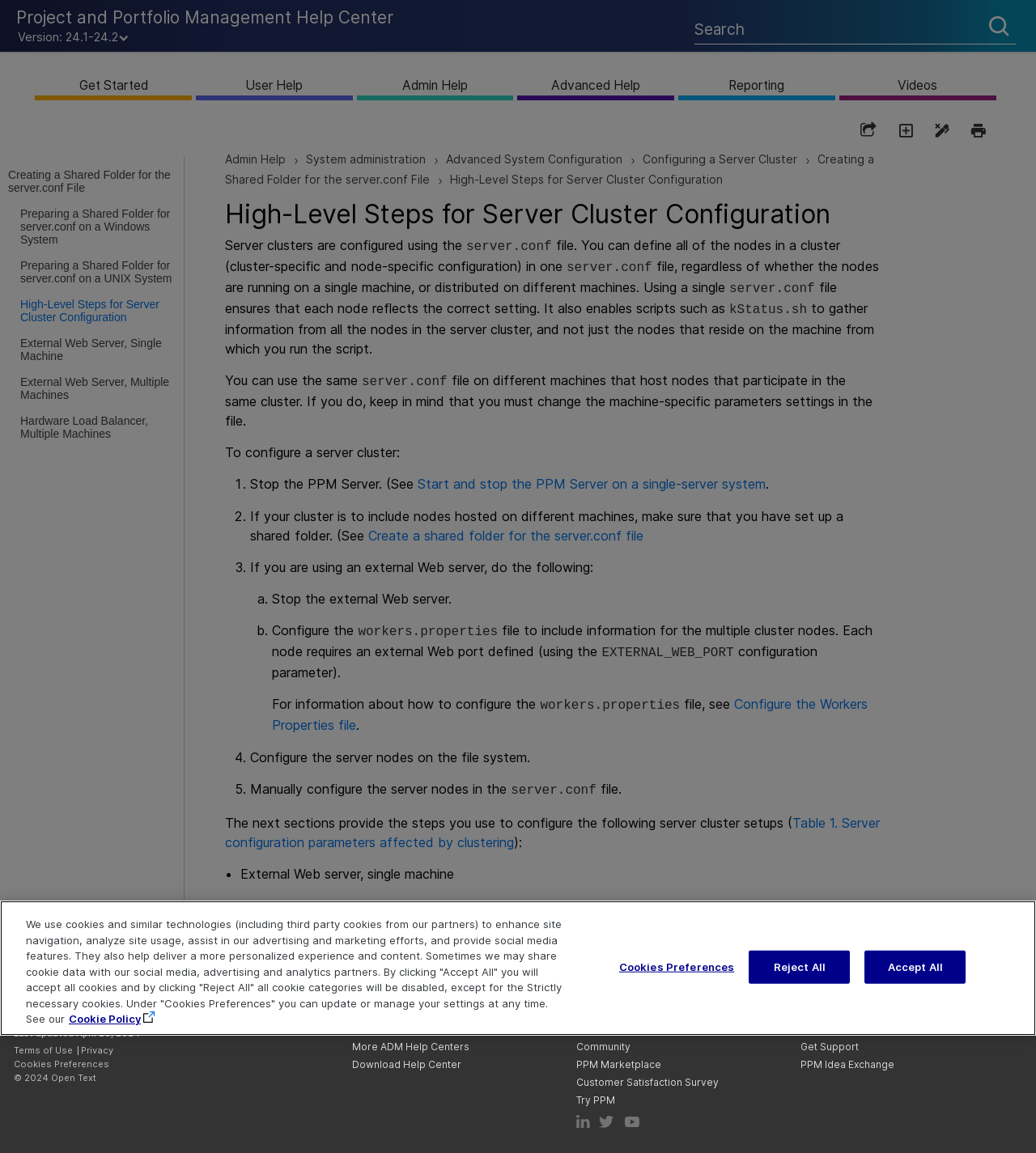Reply to the question below using a single word or brief phrase:
What is the purpose of the 'Get Started' button?

To start using the system